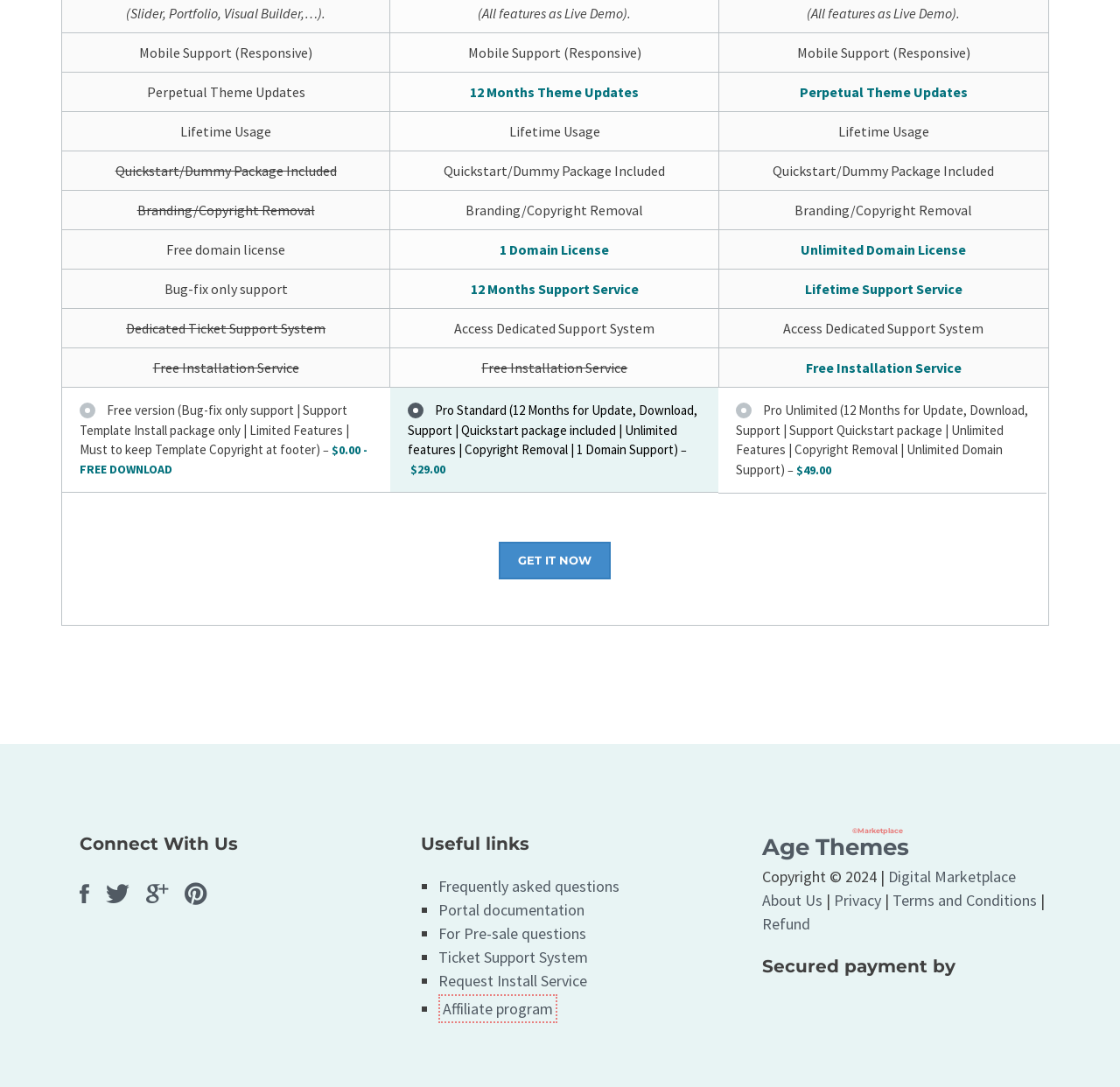Provide a brief response to the question using a single word or phrase: 
What is the payment method used on the website?

2CHECKOUT